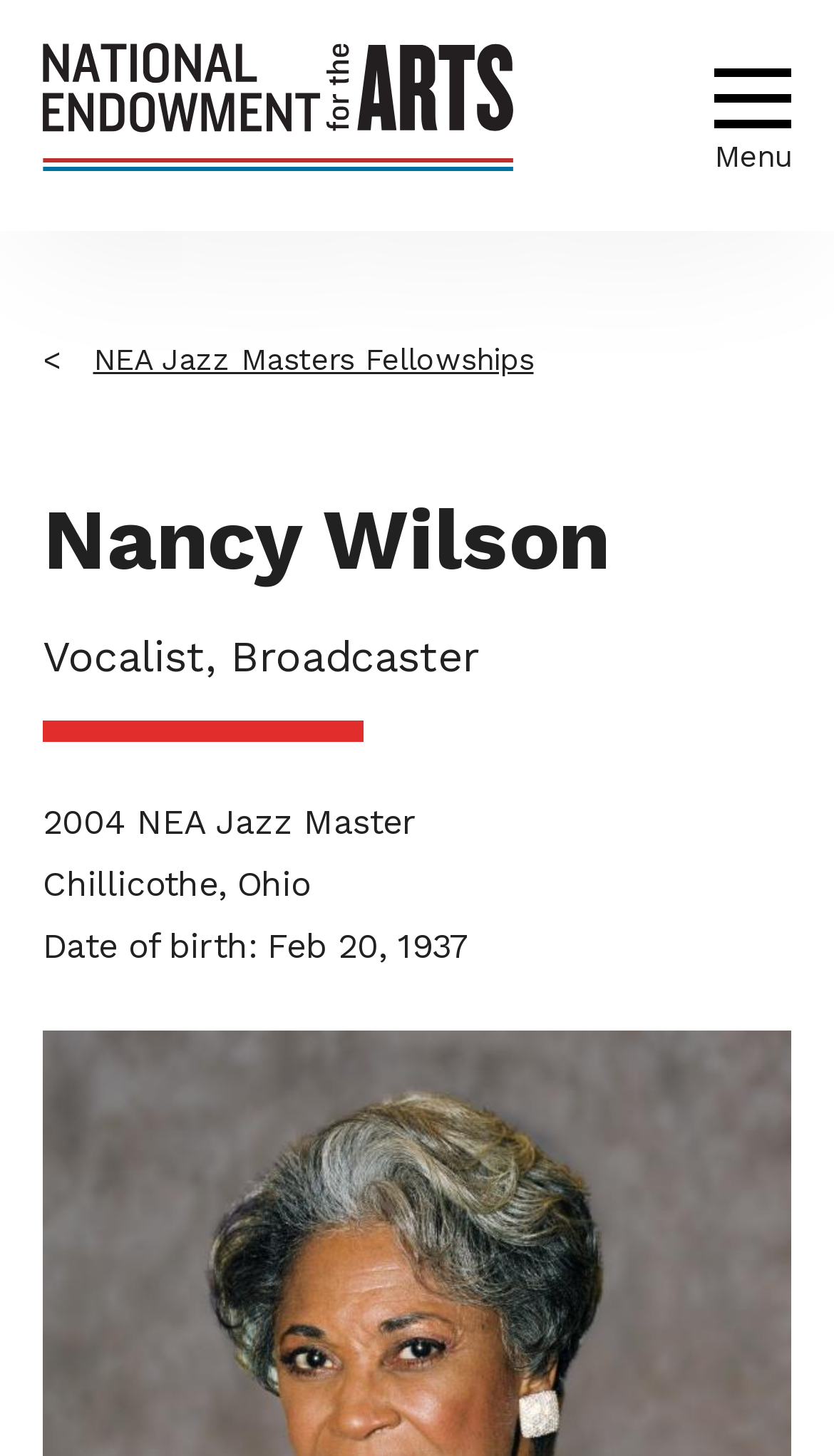Where was Nancy Wilson born?
Use the image to give a comprehensive and detailed response to the question.

I found the answer by looking at the StaticText element with the text 'Chillicothe, Ohio' which is located below the text '2004 NEA Jazz Master'.